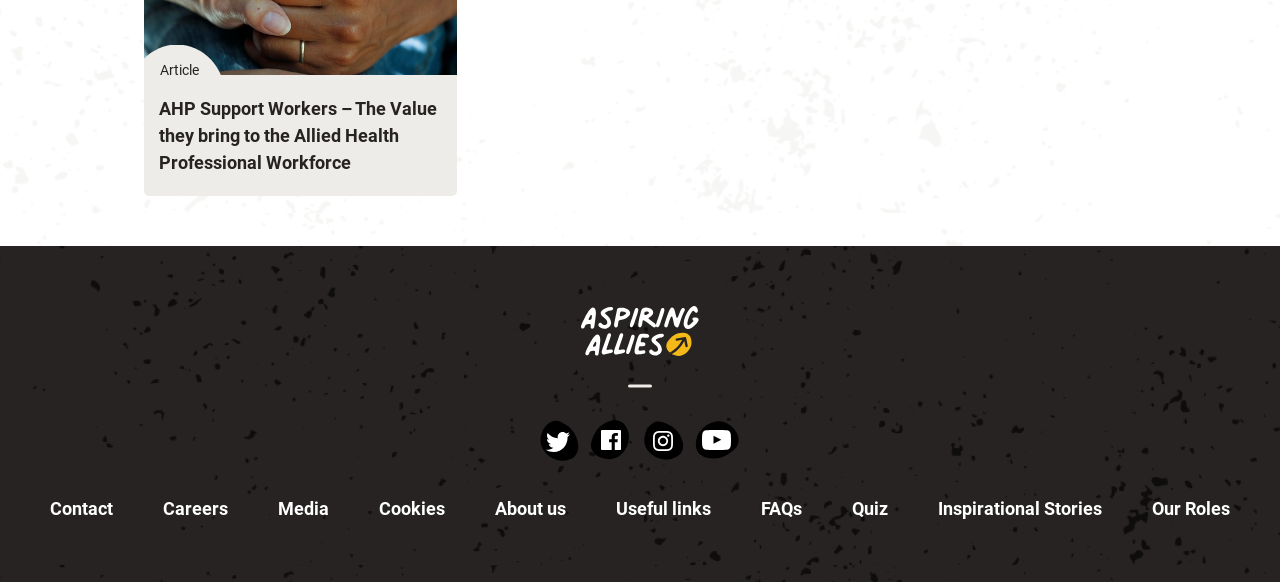Please predict the bounding box coordinates (top-left x, top-left y, bottom-right x, bottom-right y) for the UI element in the screenshot that fits the description: Boo-le-Bark on the Boulevard

None